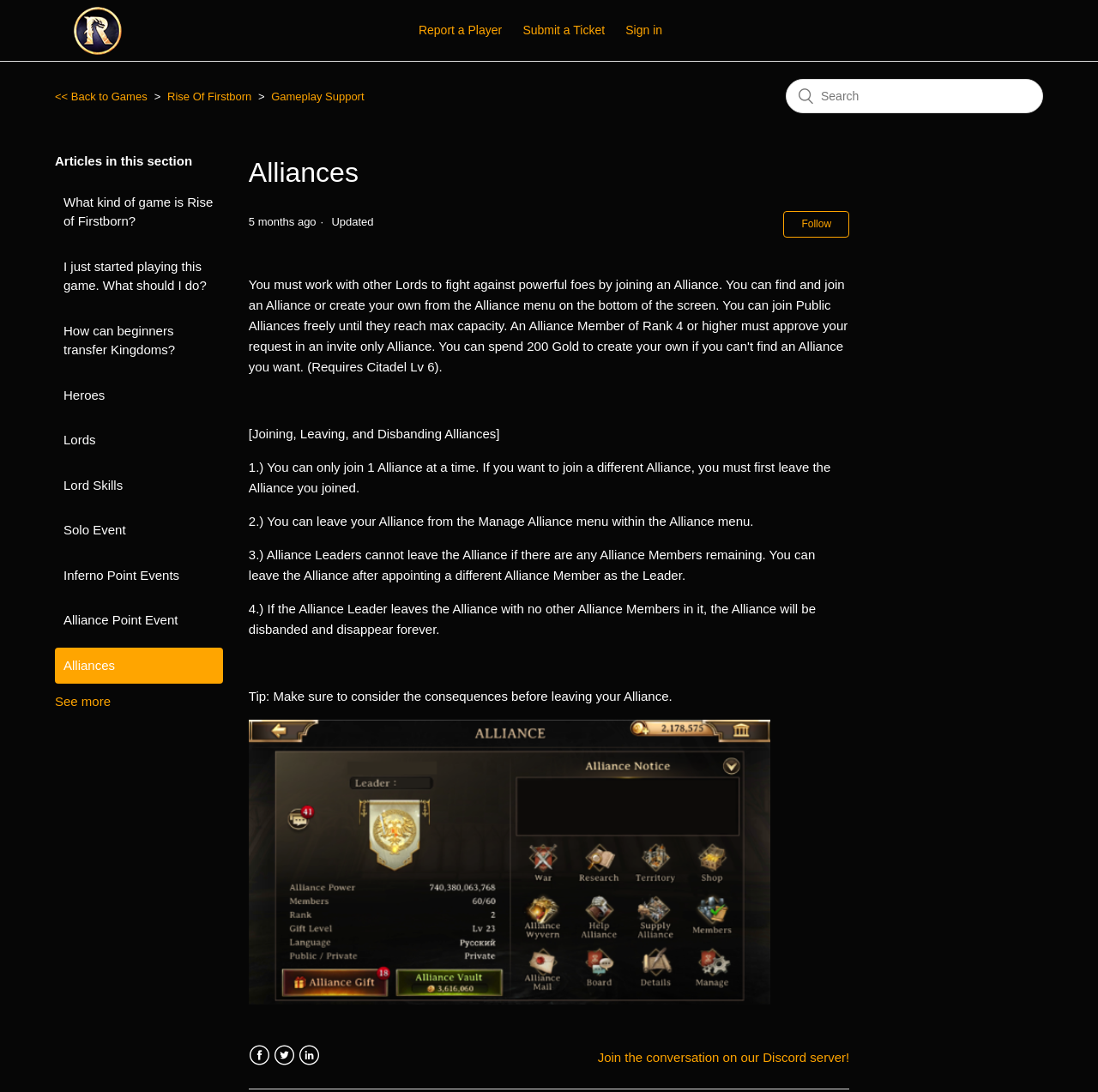Determine the bounding box coordinates of the clickable element to achieve the following action: 'Read about the aims of the ICDF Foundation'. Provide the coordinates as four float values between 0 and 1, formatted as [left, top, right, bottom].

None